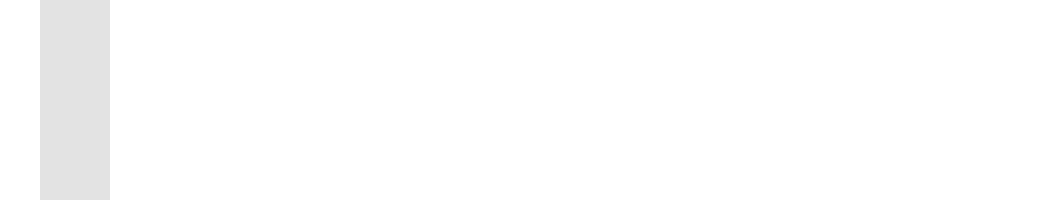What does the service aim to enhance in its clients?
Using the image, provide a concise answer in one word or a short phrase.

In-house capabilities